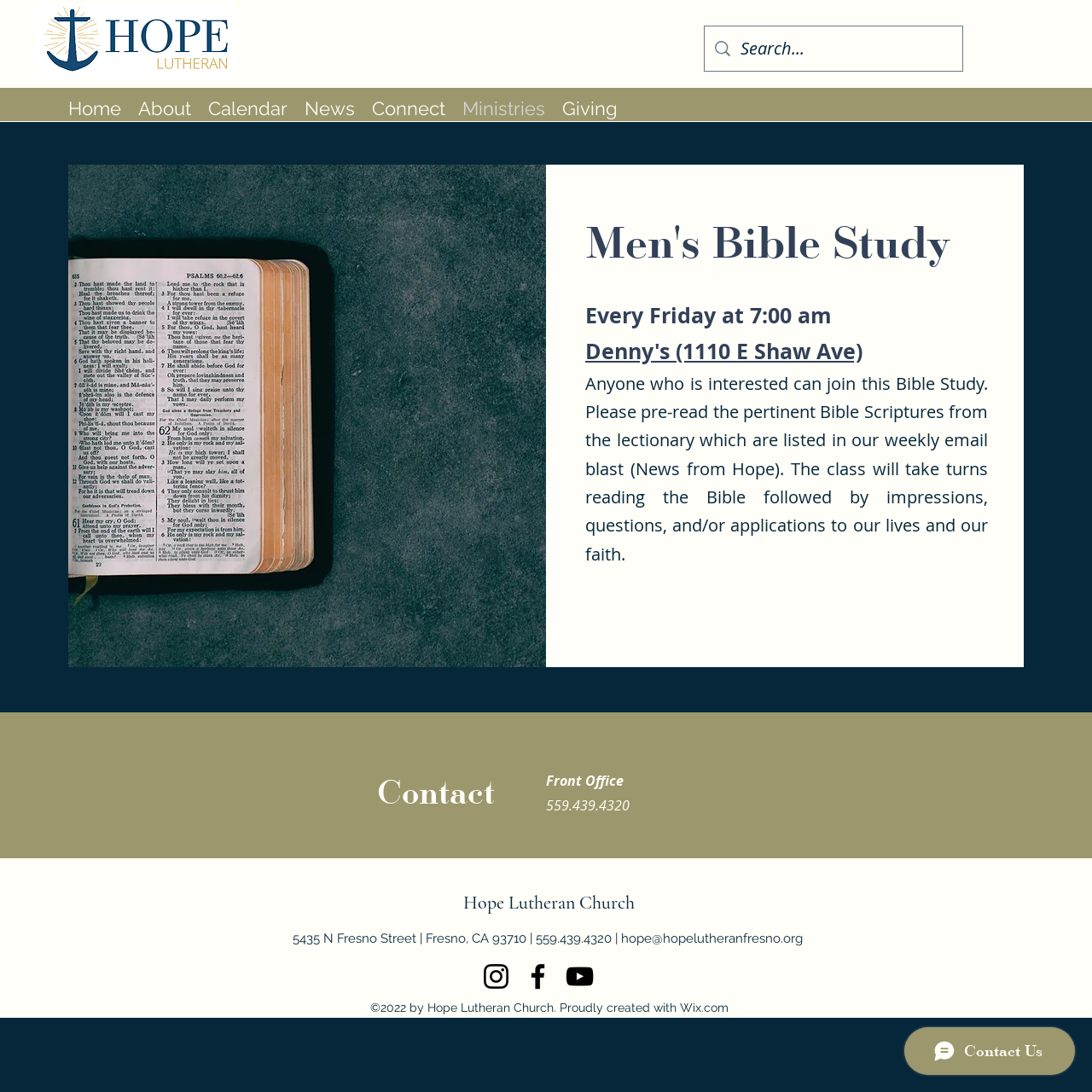Please identify the bounding box coordinates of the area that needs to be clicked to fulfill the following instruction: "Click on the 'Home' link."

[0.055, 0.084, 0.119, 0.108]